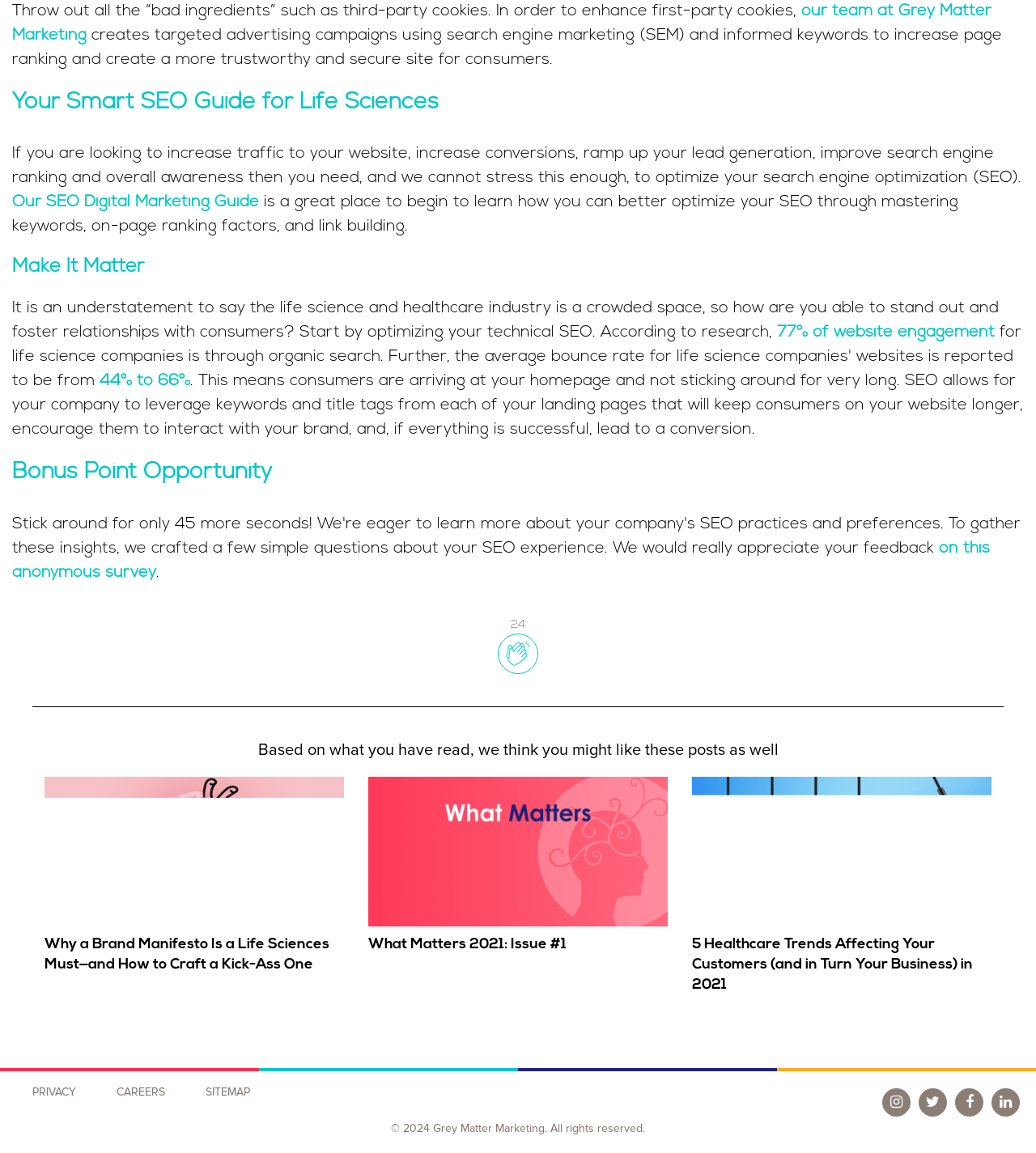Locate the bounding box coordinates of the UI element described by: "44% to 66%". The bounding box coordinates should consist of four float numbers between 0 and 1, i.e., [left, top, right, bottom].

[0.096, 0.324, 0.184, 0.338]